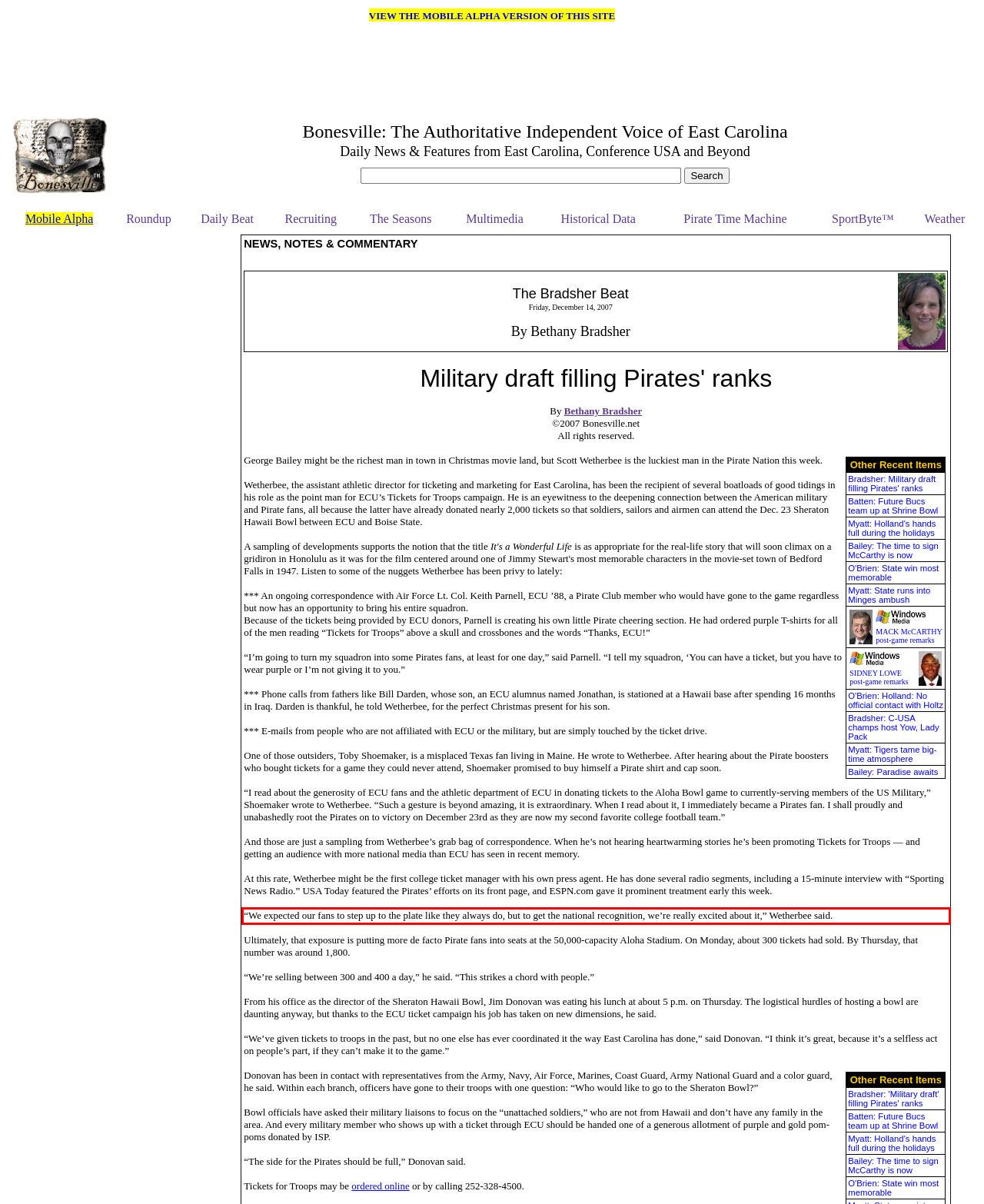Please extract the text content from the UI element enclosed by the red rectangle in the screenshot.

“We expected our fans to step up to the plate like they always do, but to get the national recognition, we’re really excited about it,” Wetherbee said.